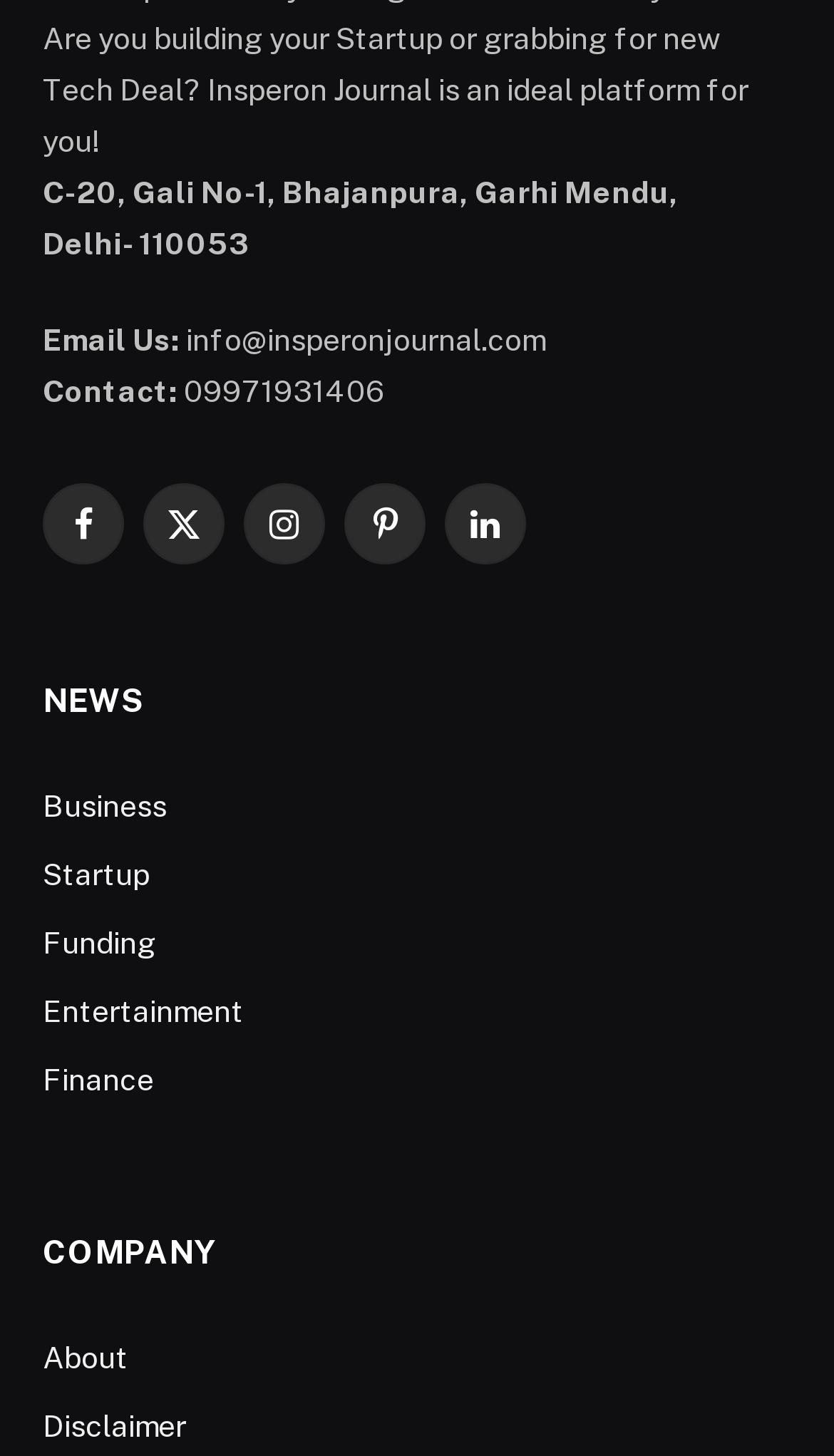How many links are available under the 'COMPANY' section?
Please utilize the information in the image to give a detailed response to the question.

I counted the number of link elements under the 'COMPANY' heading and found that there are 2 links available, which are 'About' and 'Disclaimer'.